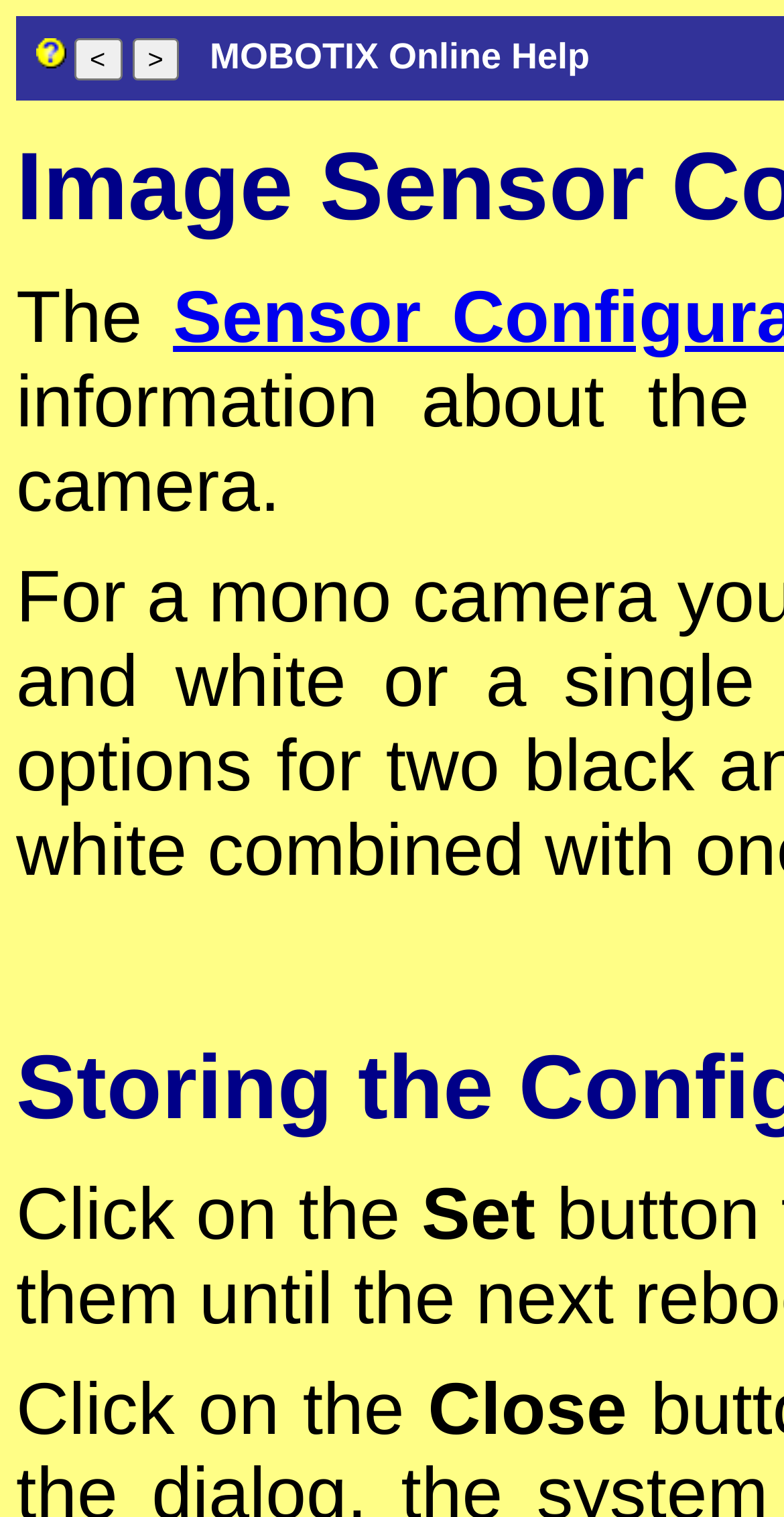Give a detailed explanation of the elements present on the webpage.

The webpage is titled "mx10-3-244-150 Help" and appears to be a help or documentation page. At the top, there is a link labeled "Table of Contents" accompanied by an image, positioned near the top-left corner of the page. To the right of the link, there are two buttons, "<" and ">", which are likely used for navigation. 

Next to the navigation buttons, there is a static text element containing a non-breaking space character, followed by a heading that reads "MOBOTIX Online Help", which spans across the top section of the page. 

Below the top section, there are three paragraphs of text. The first paragraph starts with the word "The". The second paragraph begins with the phrase "Click on the". The third paragraph contains the word "Set". 

At the bottom of the page, there is a button labeled "Close", positioned near the bottom-right corner.